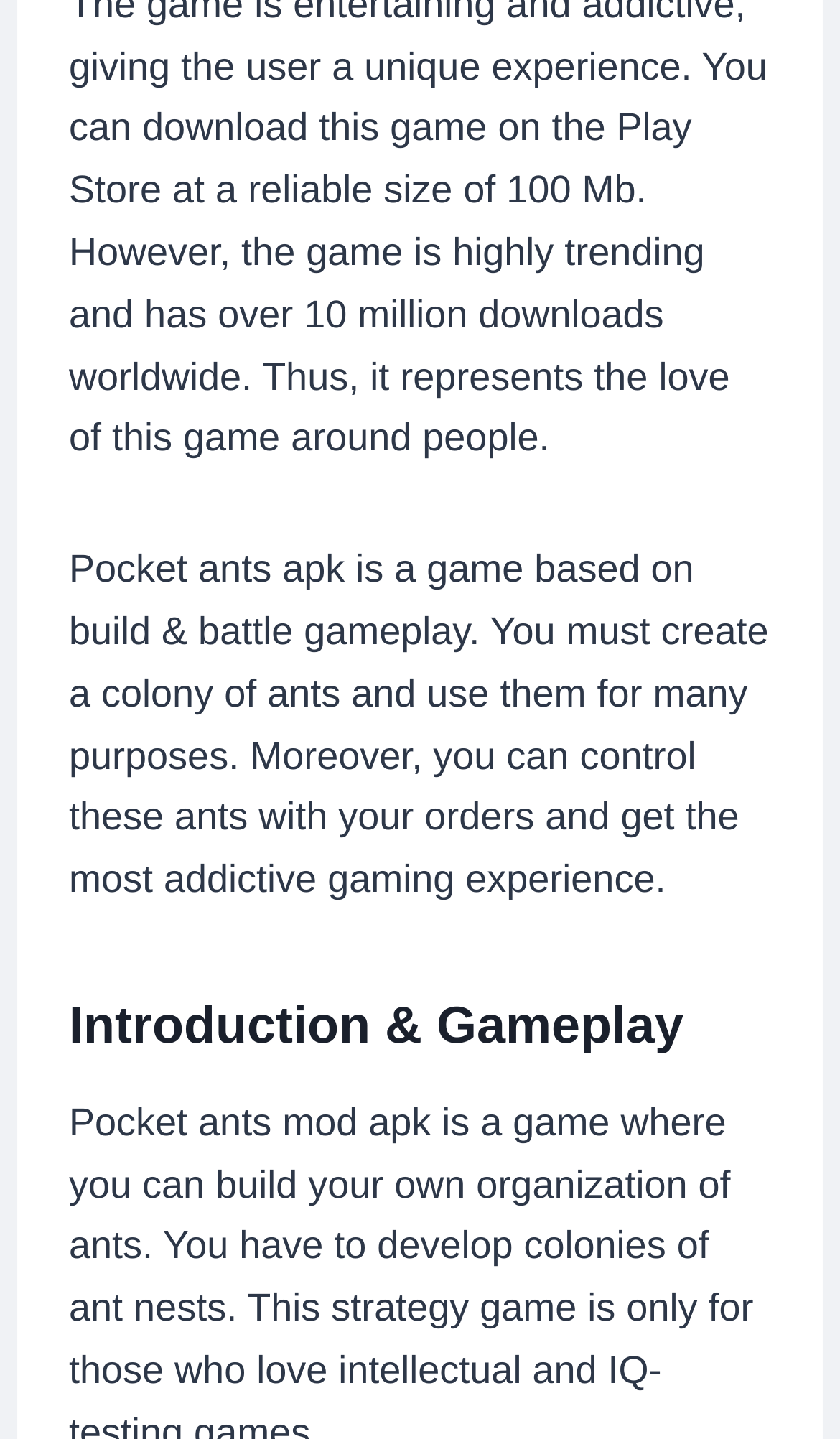What is the gameplay style of Pocket Ants?
Refer to the image and answer the question using a single word or phrase.

Build & Battle